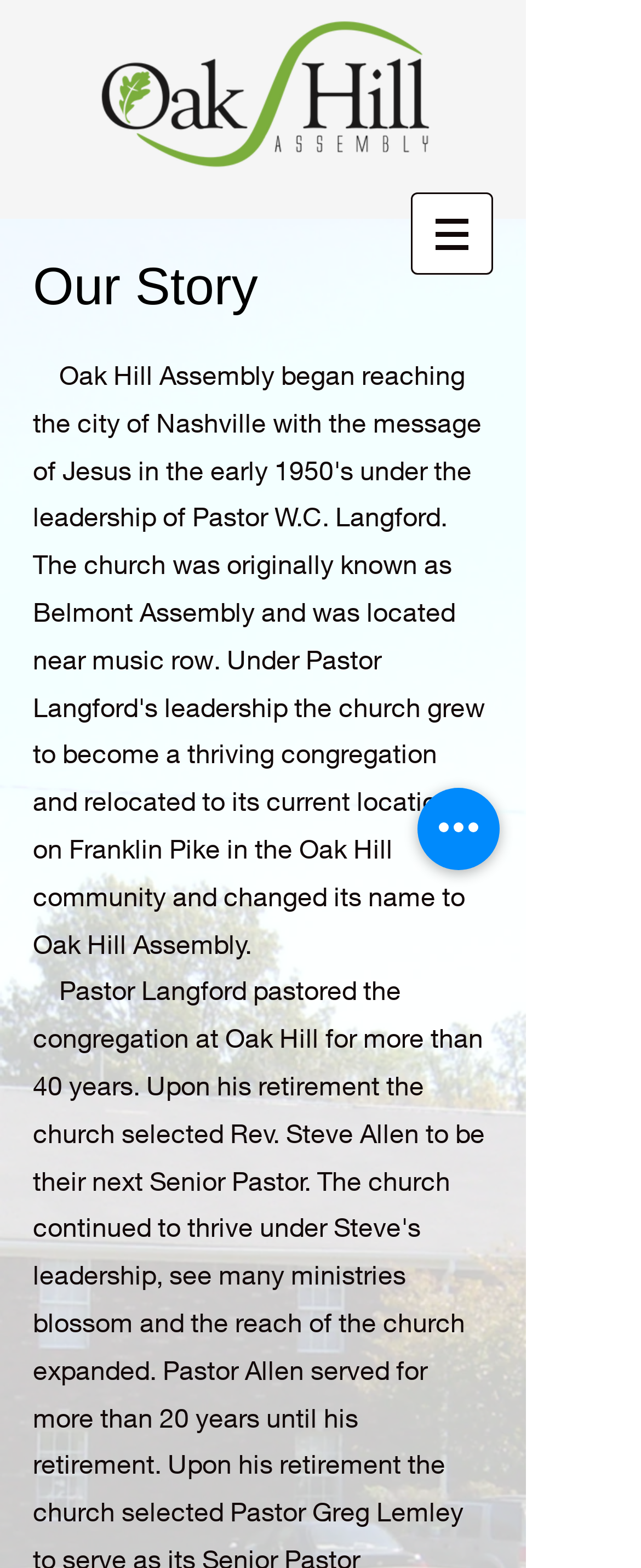Please find the bounding box for the following UI element description. Provide the coordinates in (top-left x, top-left y, bottom-right x, bottom-right y) format, with values between 0 and 1: aria-label="Quick actions"

[0.651, 0.502, 0.779, 0.555]